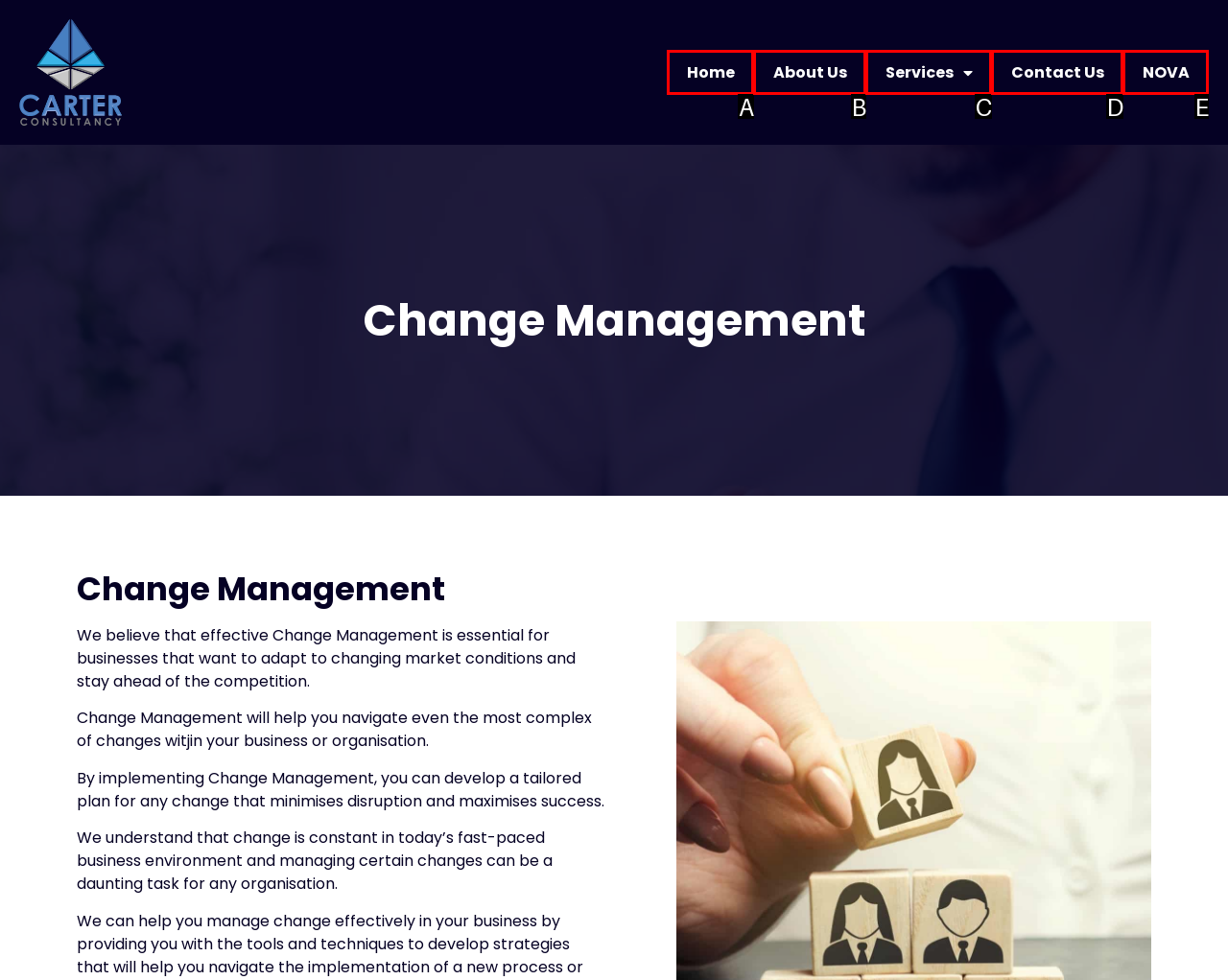From the given options, choose the HTML element that aligns with the description: Contact Us. Respond with the letter of the selected element.

D